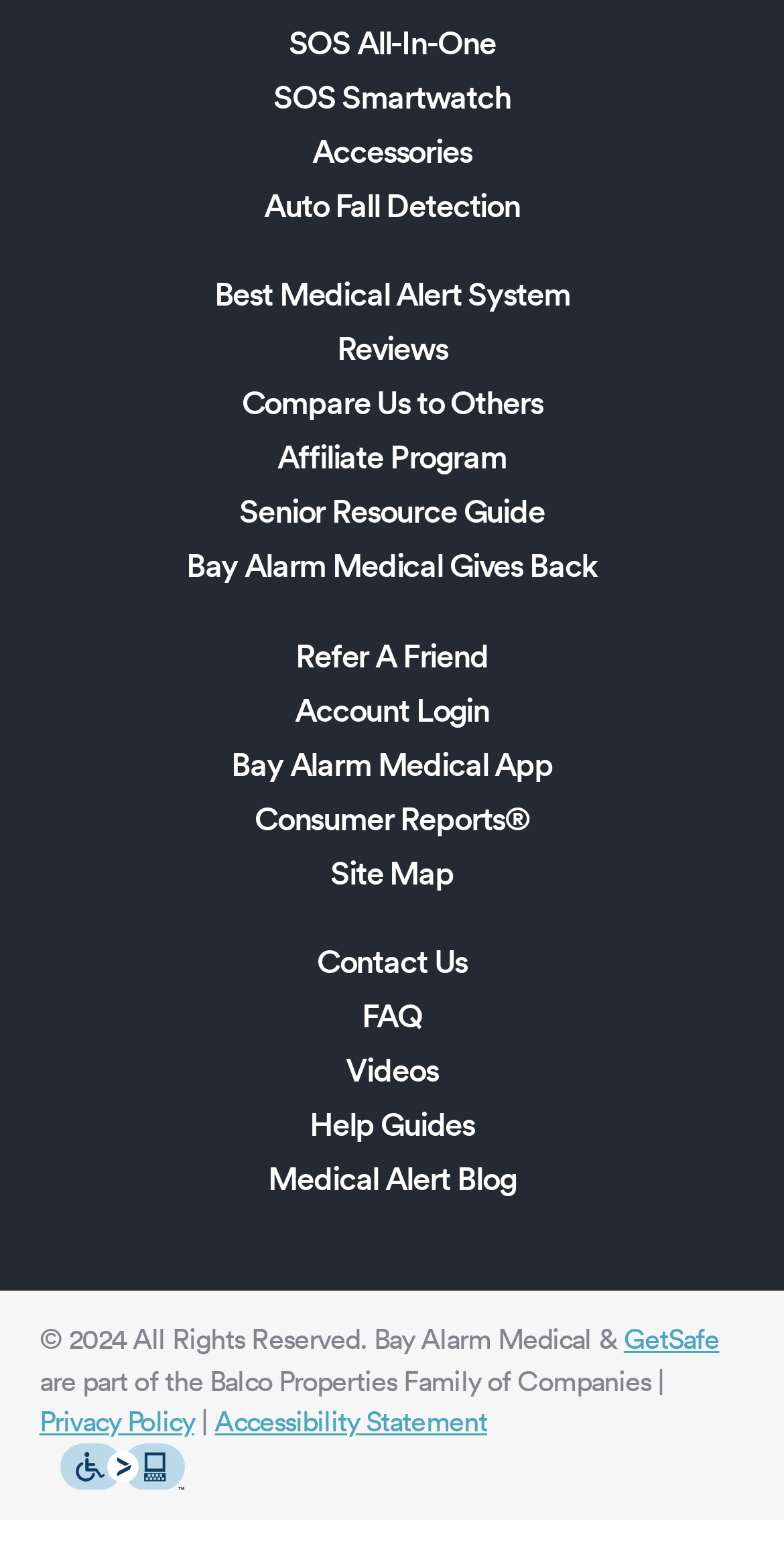Locate the bounding box coordinates of the UI element described by: "Best Medical Alert System". Provide the coordinates as four float numbers between 0 and 1, formatted as [left, top, right, bottom].

[0.273, 0.178, 0.727, 0.213]